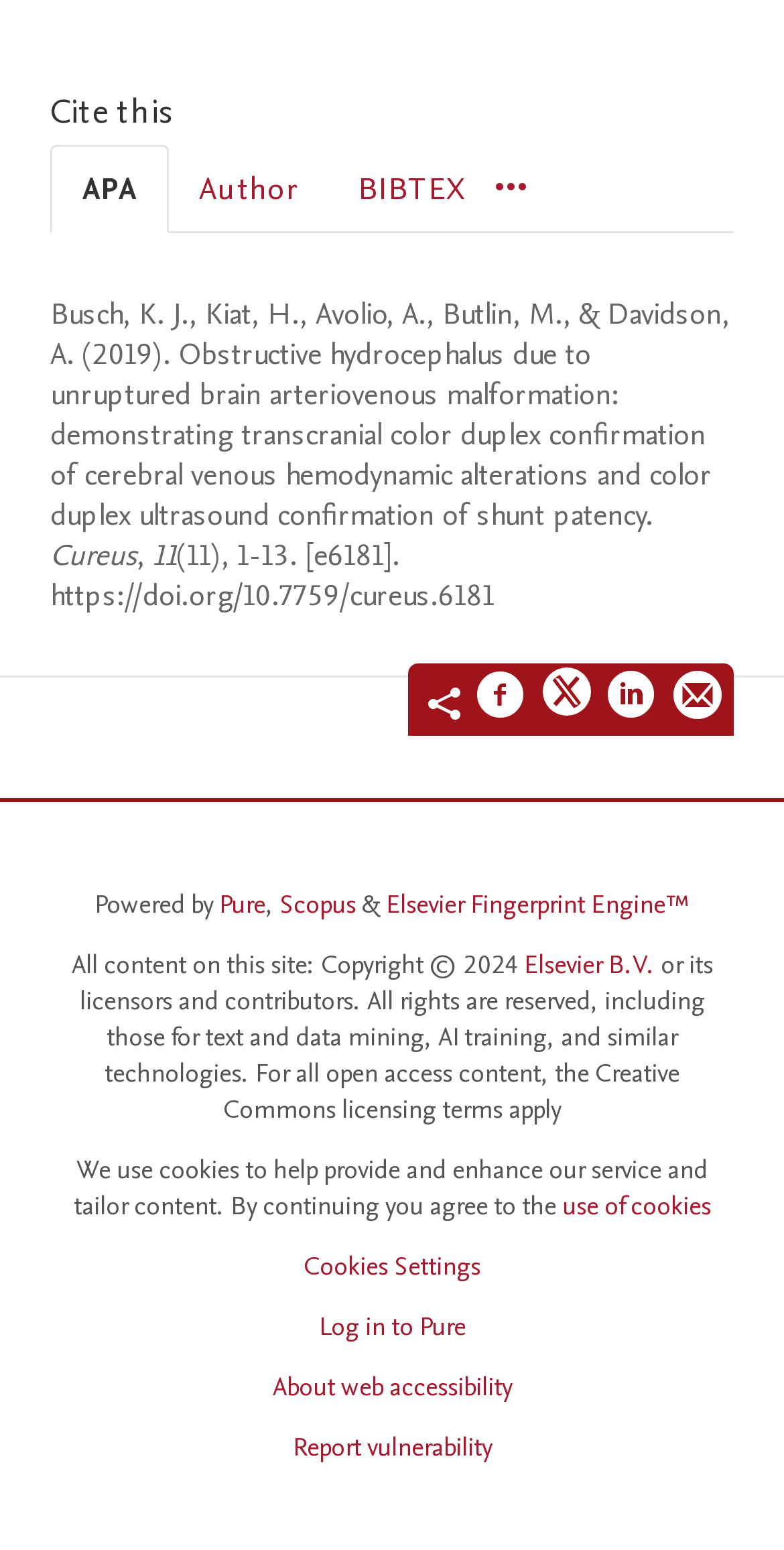How many social media platforms are available for sharing?
Use the information from the image to give a detailed answer to the question.

There are three social media platforms available for sharing, which are Facebook, Twitter, and LinkedIn, represented by the links 'Share on Facebook', 'Share on Twitter', and 'Share on LinkedIn' respectively.